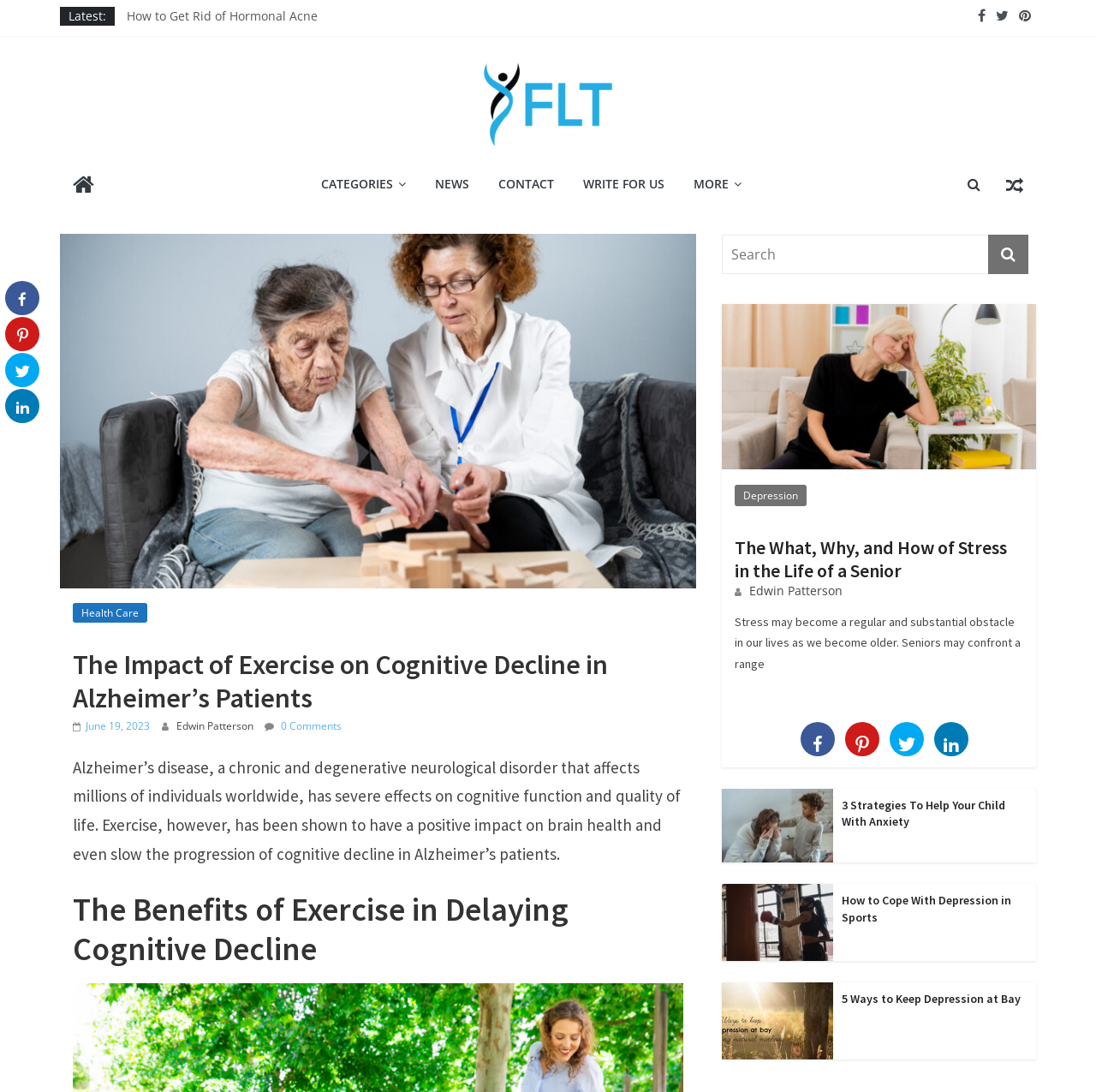Identify the bounding box coordinates of the region I need to click to complete this instruction: "Click on the 'Fit Living Tips' link".

[0.371, 0.058, 0.629, 0.075]